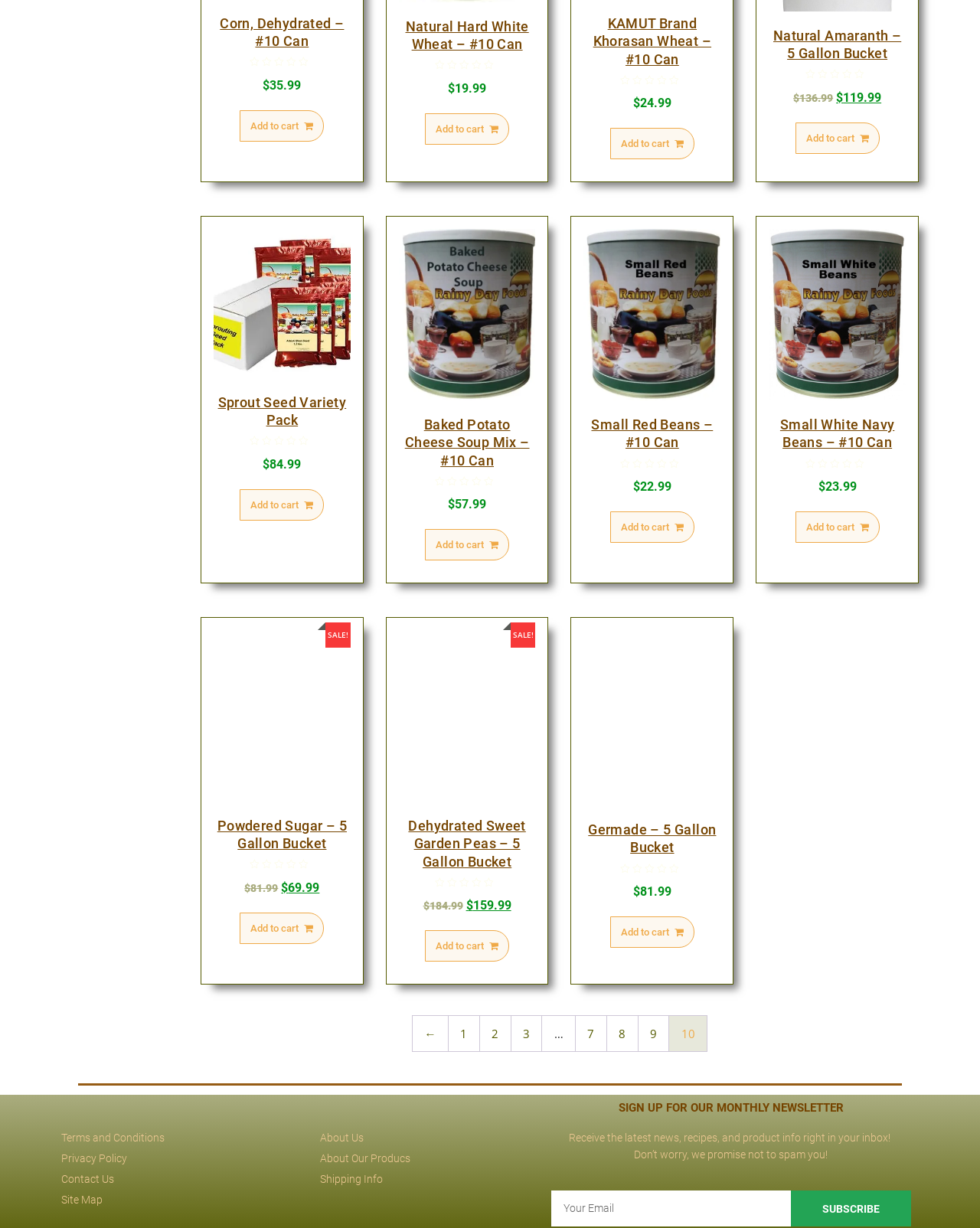Locate the bounding box coordinates of the element to click to perform the following action: 'View News & Events'. The coordinates should be given as four float values between 0 and 1, in the form of [left, top, right, bottom].

None